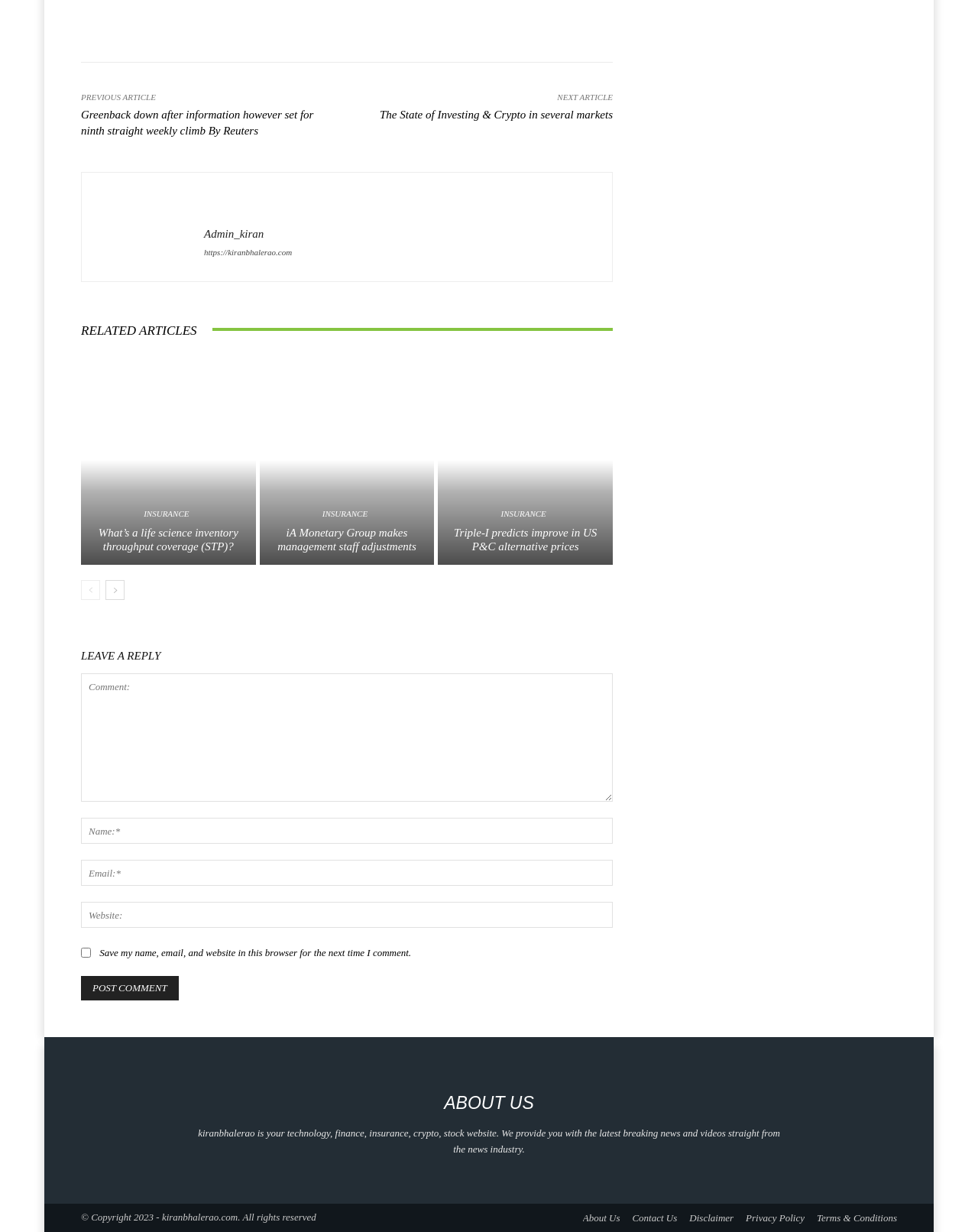What is the purpose of the 'LEAVE A REPLY' section?
Please use the image to provide a one-word or short phrase answer.

To comment on the article